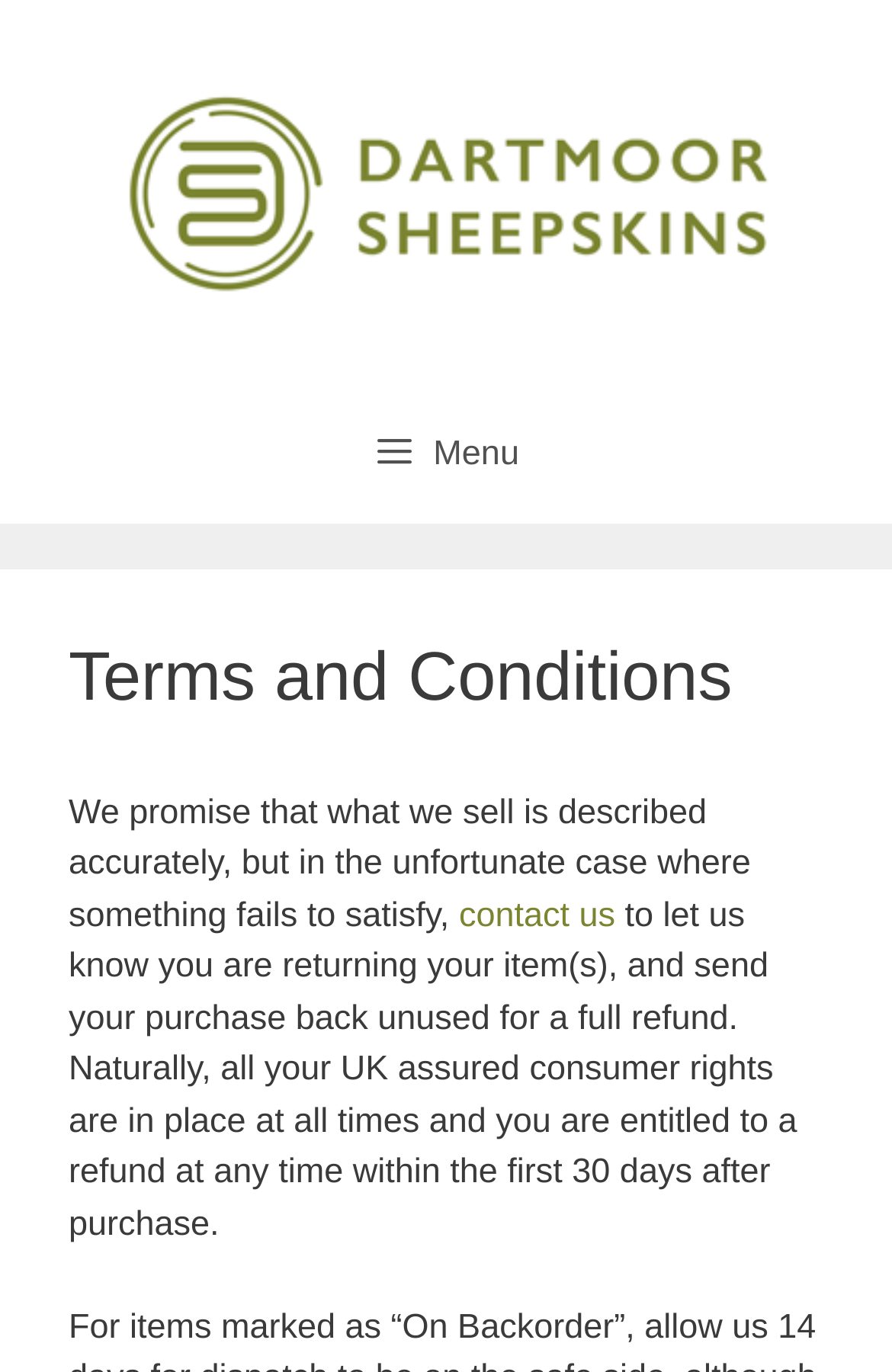What is the name of the website?
Answer the question with a single word or phrase, referring to the image.

Dartmoor Sheepskins